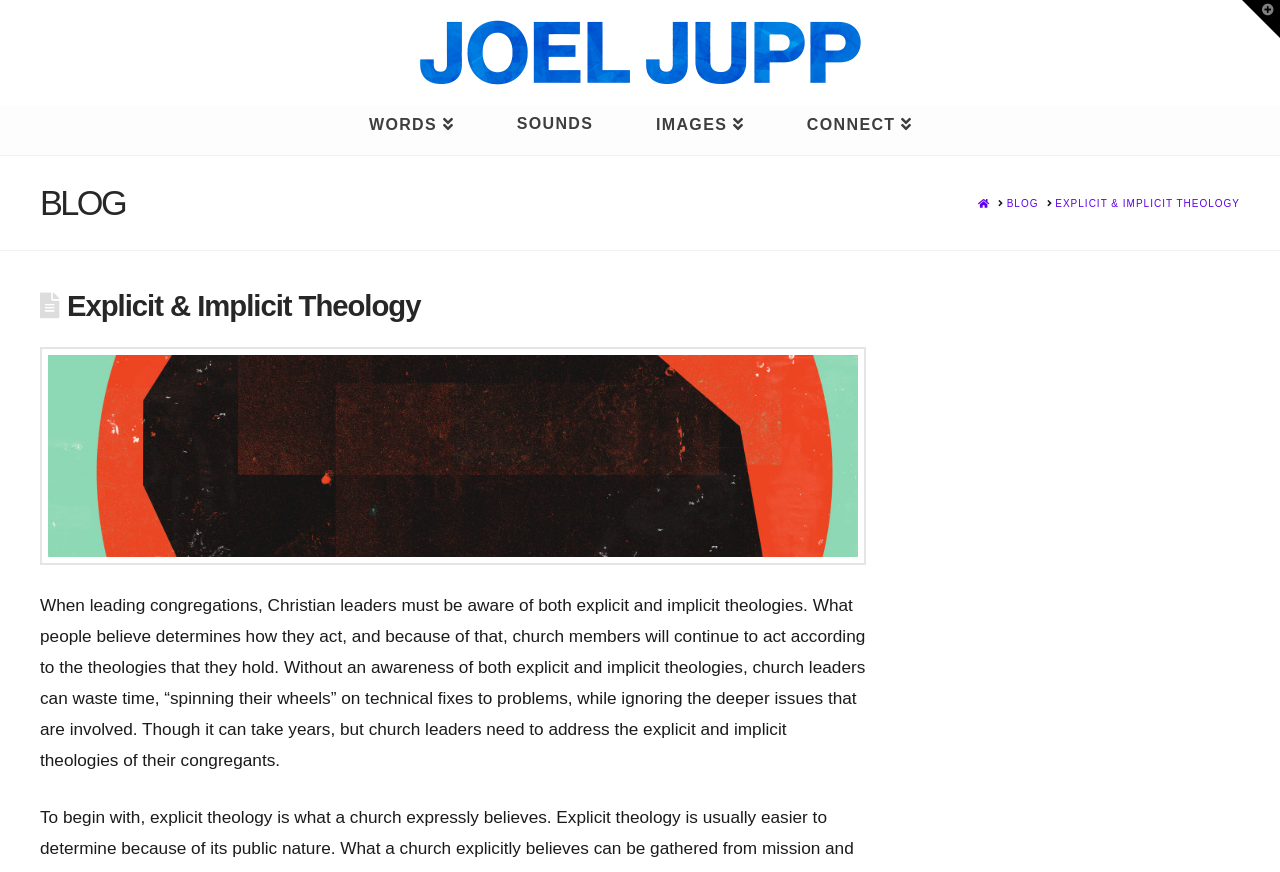Give an in-depth explanation of the webpage layout and content.

The webpage is about "Explicit & Implicit Theology" on JoelJupp.com. At the top, there is a logo of JoelJupp.com, which is an image with a link to the website. Below the logo, there are four navigation links: "WORDS", "SOUNDS", "IMAGES", and "CONNECT". 

On the left side, there is a table with a heading "BLOG" and a breadcrumb navigation section. The breadcrumb navigation section has three links: "HOME", "BLOG", and "EXPLICIT & IMPLICIT THEOLOGY". 

Below the navigation section, there is a header with a heading "Explicit & Implicit Theology". Under the header, there is a long paragraph of text that discusses the importance of Christian leaders being aware of both explicit and implicit theologies in their congregations. 

At the top right corner, there is a toggle button to control the widget bar.